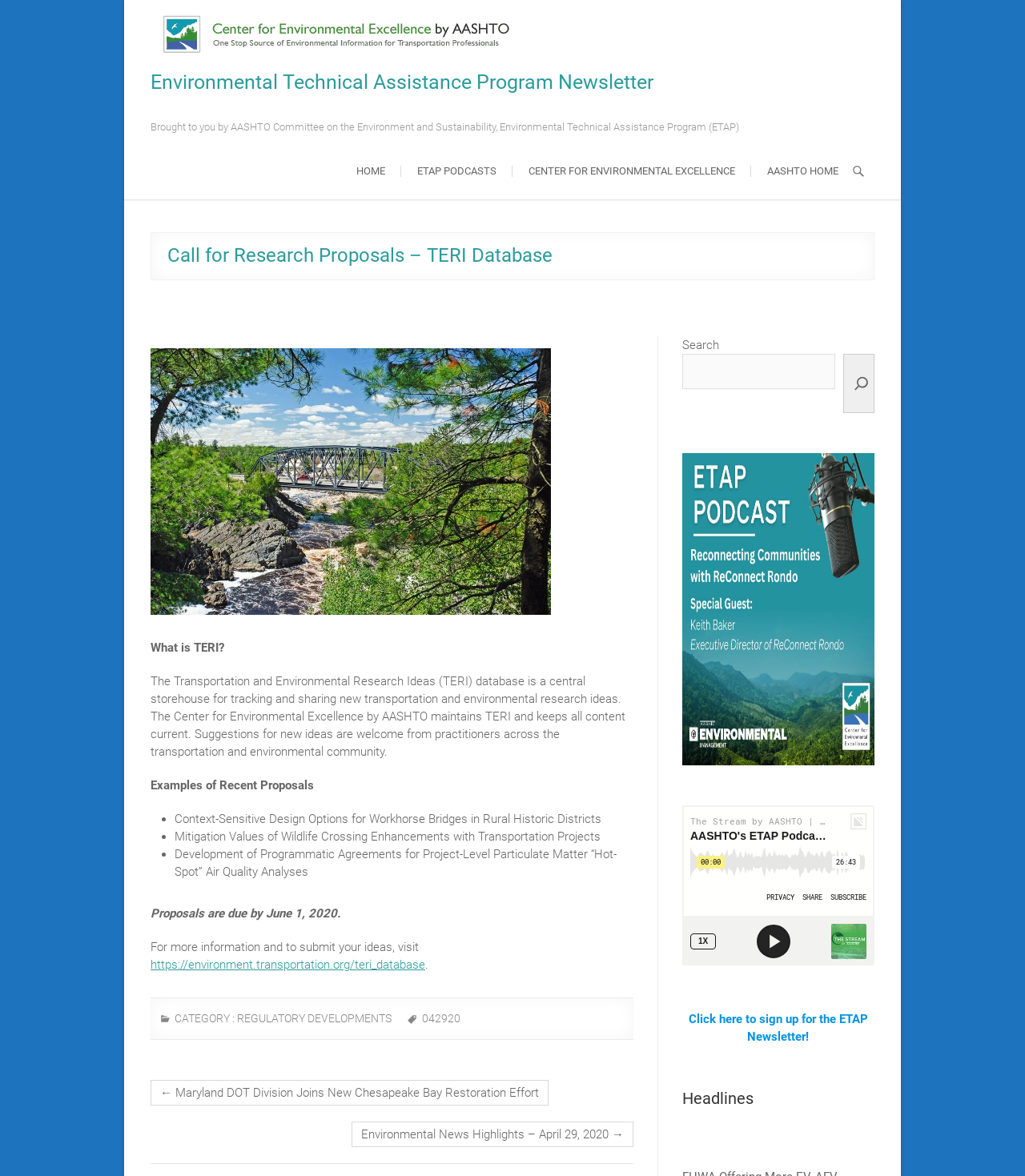Please determine the bounding box coordinates of the element to click in order to execute the following instruction: "Submit your research proposal". The coordinates should be four float numbers between 0 and 1, specified as [left, top, right, bottom].

[0.147, 0.814, 0.415, 0.826]